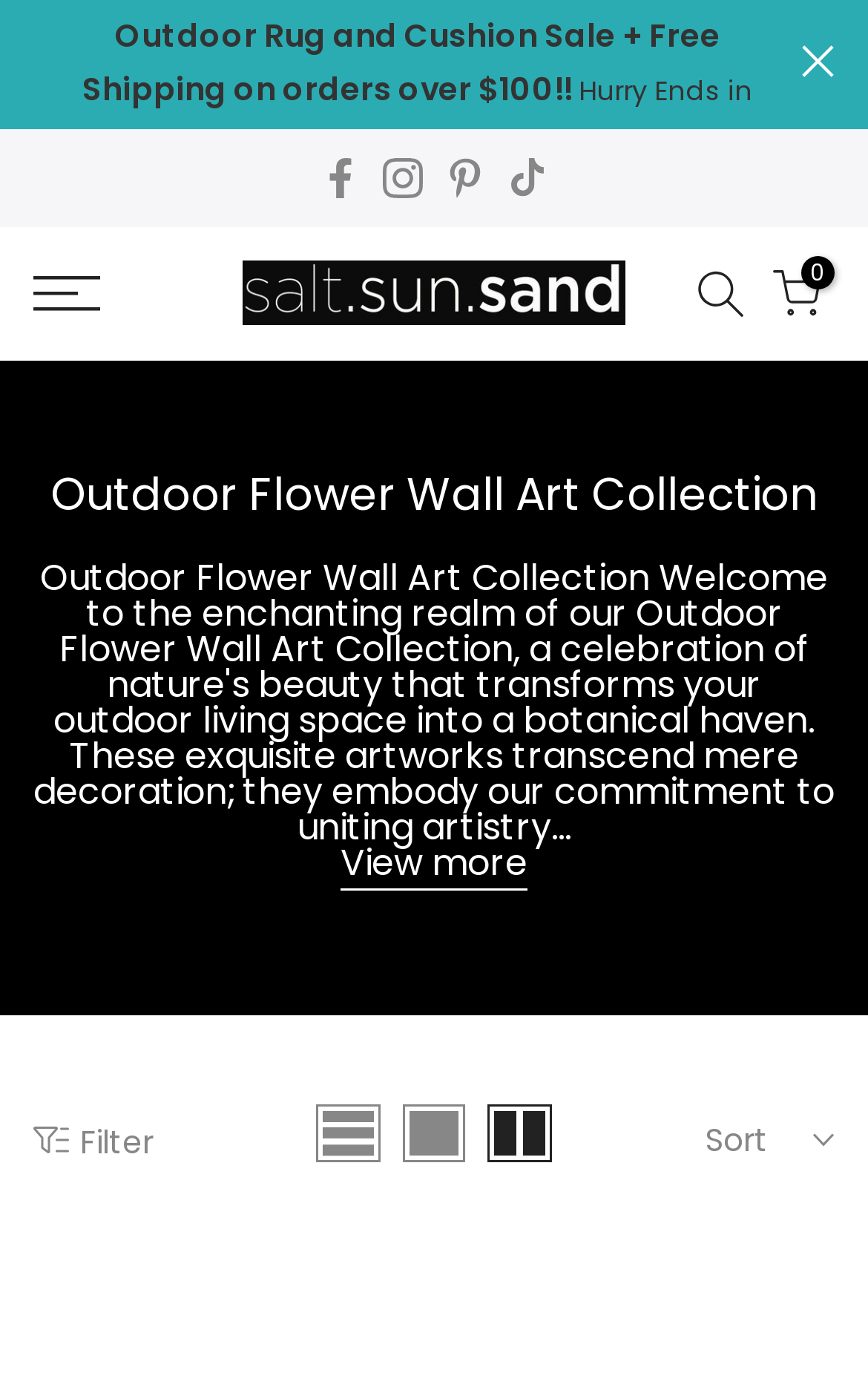Respond with a single word or phrase to the following question:
What is the sale condition for free shipping?

orders over $100